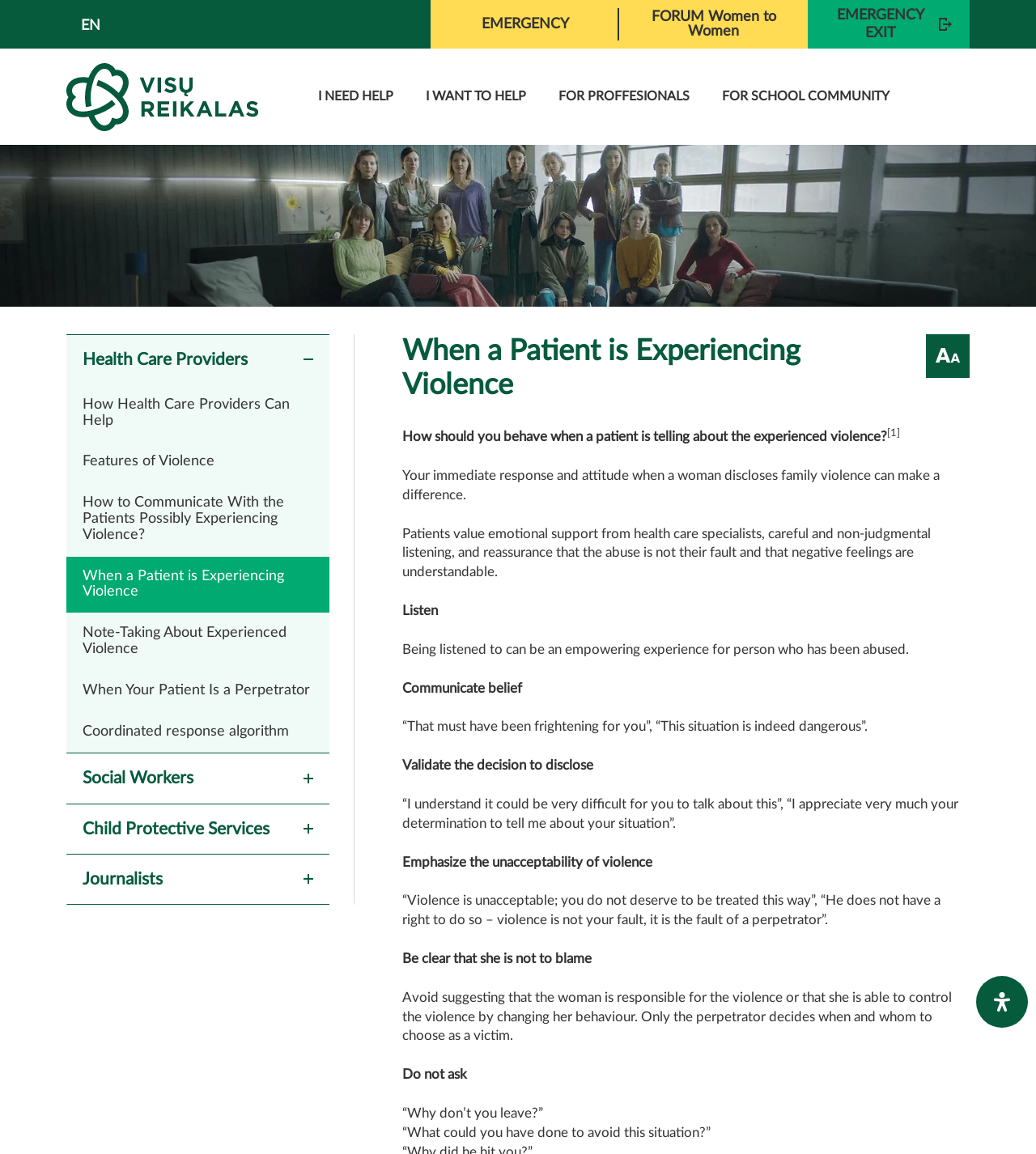Determine the bounding box for the HTML element described here: "EMERGENCY". The coordinates should be given as [left, top, right, bottom] with each number being a float between 0 and 1.

[0.416, 0.0, 0.598, 0.042]